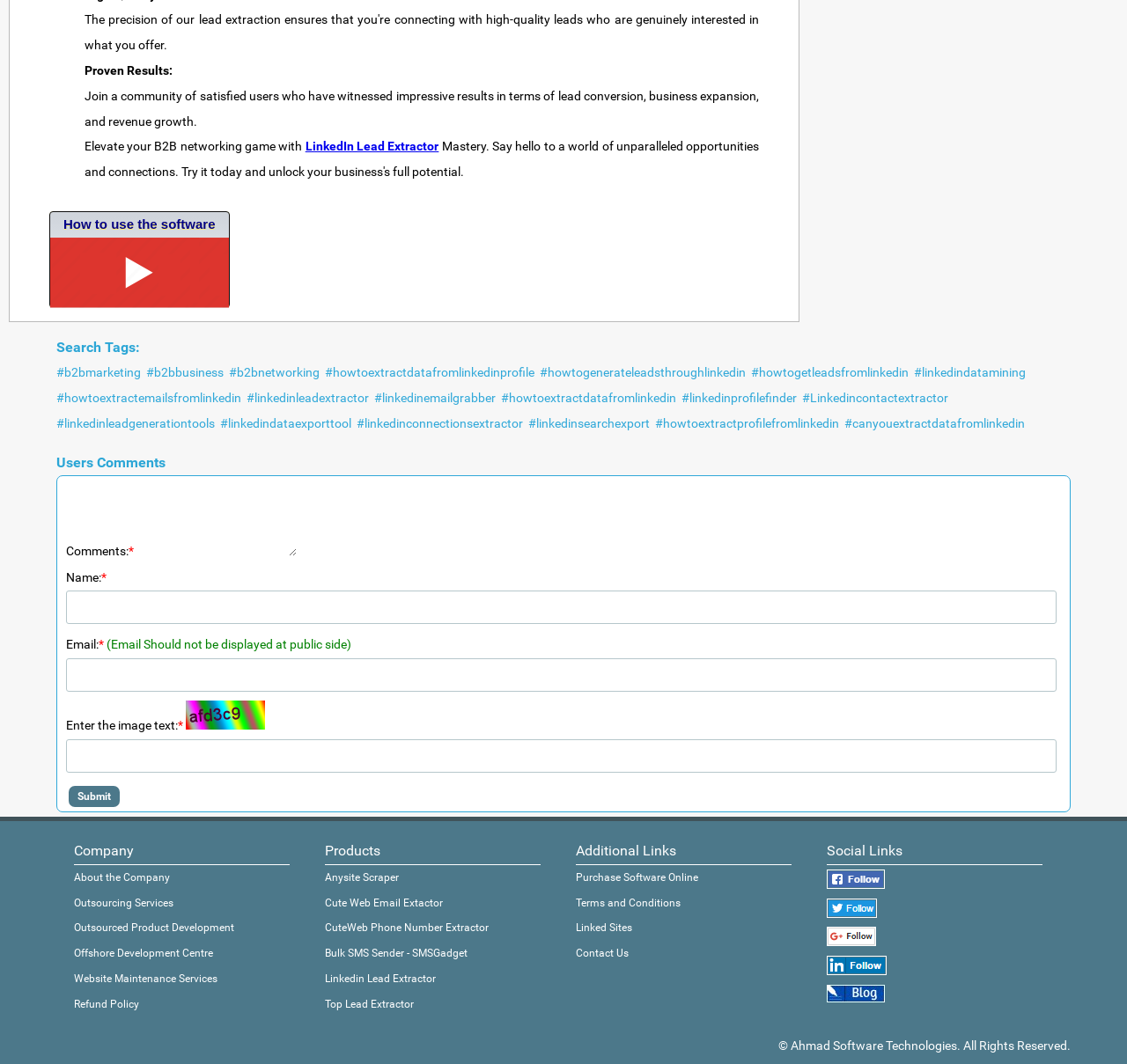Please determine the bounding box coordinates of the section I need to click to accomplish this instruction: "Click on the 'About the Company' link".

[0.066, 0.819, 0.151, 0.83]